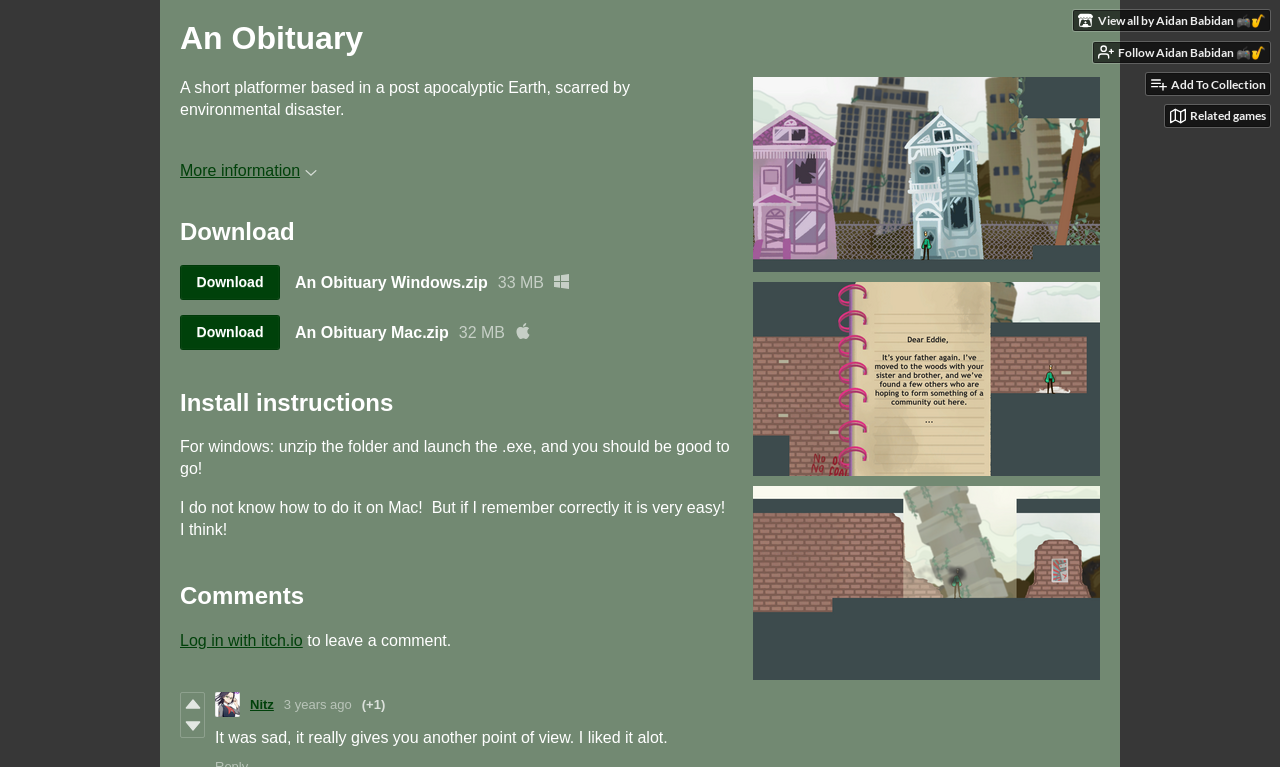How do you install the game on Windows? Observe the screenshot and provide a one-word or short phrase answer.

Unzip the folder and launch the .exe